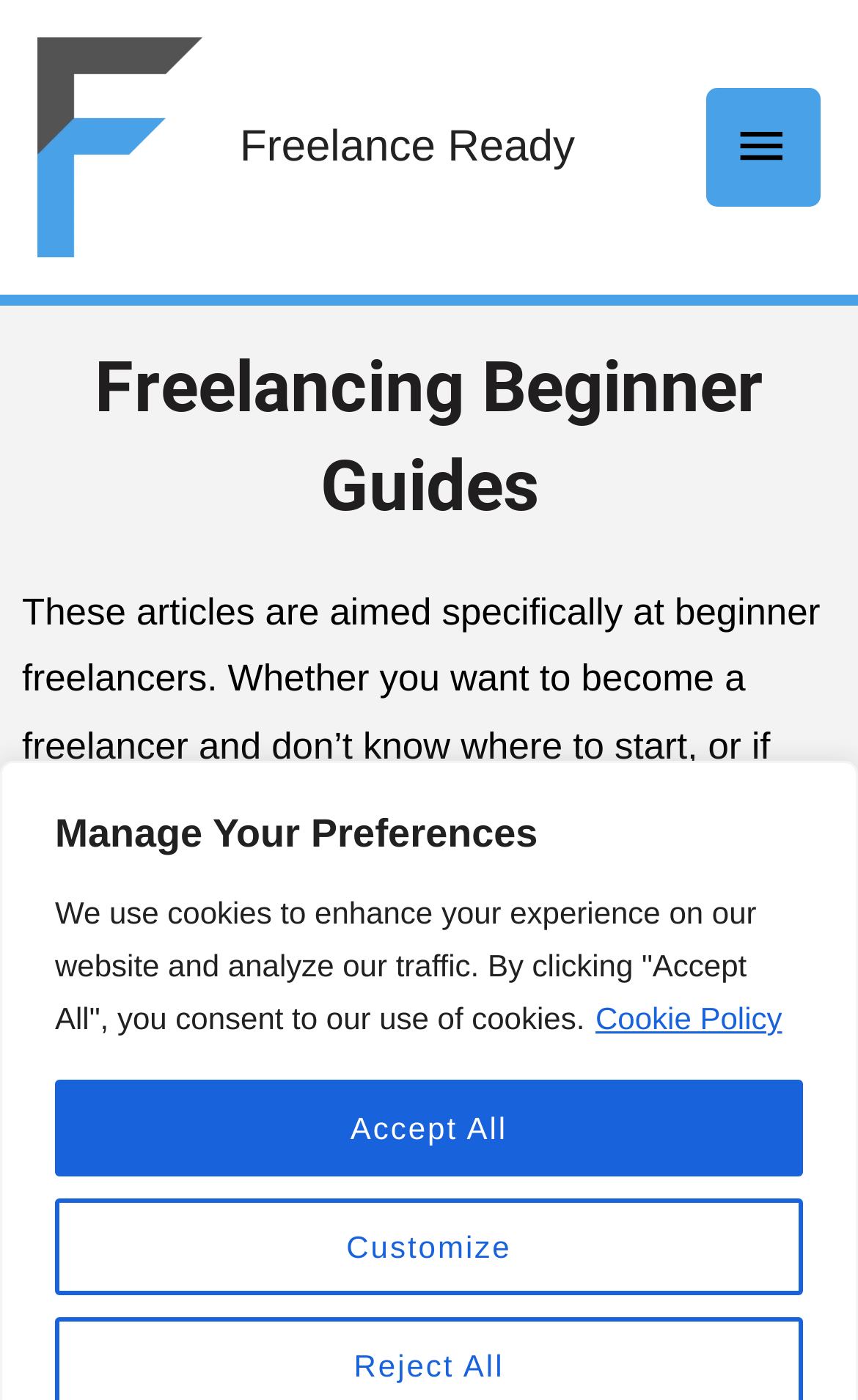Identify and provide the title of the webpage.

Freelancing Beginner Guides